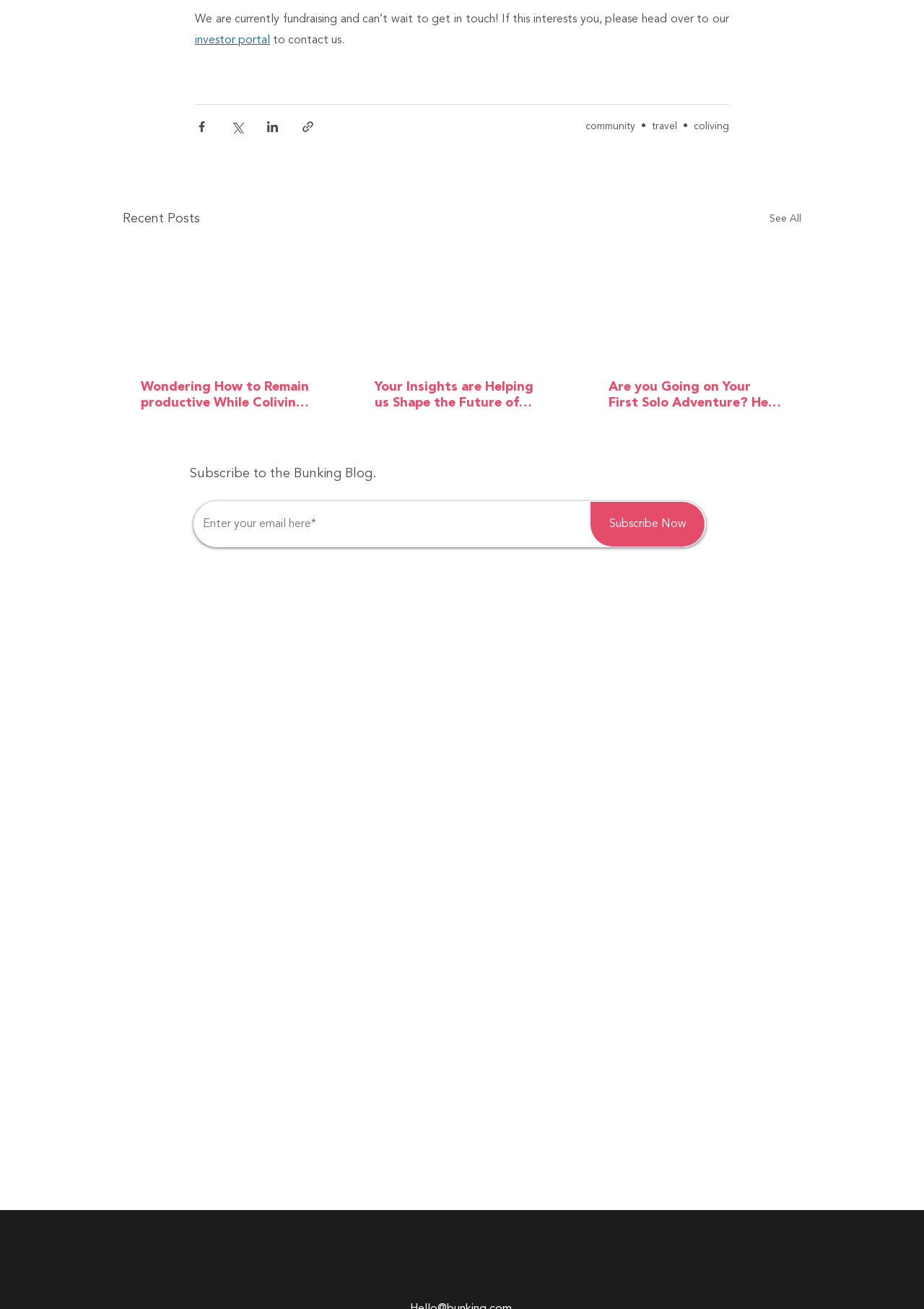Determine the coordinates of the bounding box for the clickable area needed to execute this instruction: "Subscribe to the Bunking Blog".

[0.638, 0.383, 0.763, 0.418]